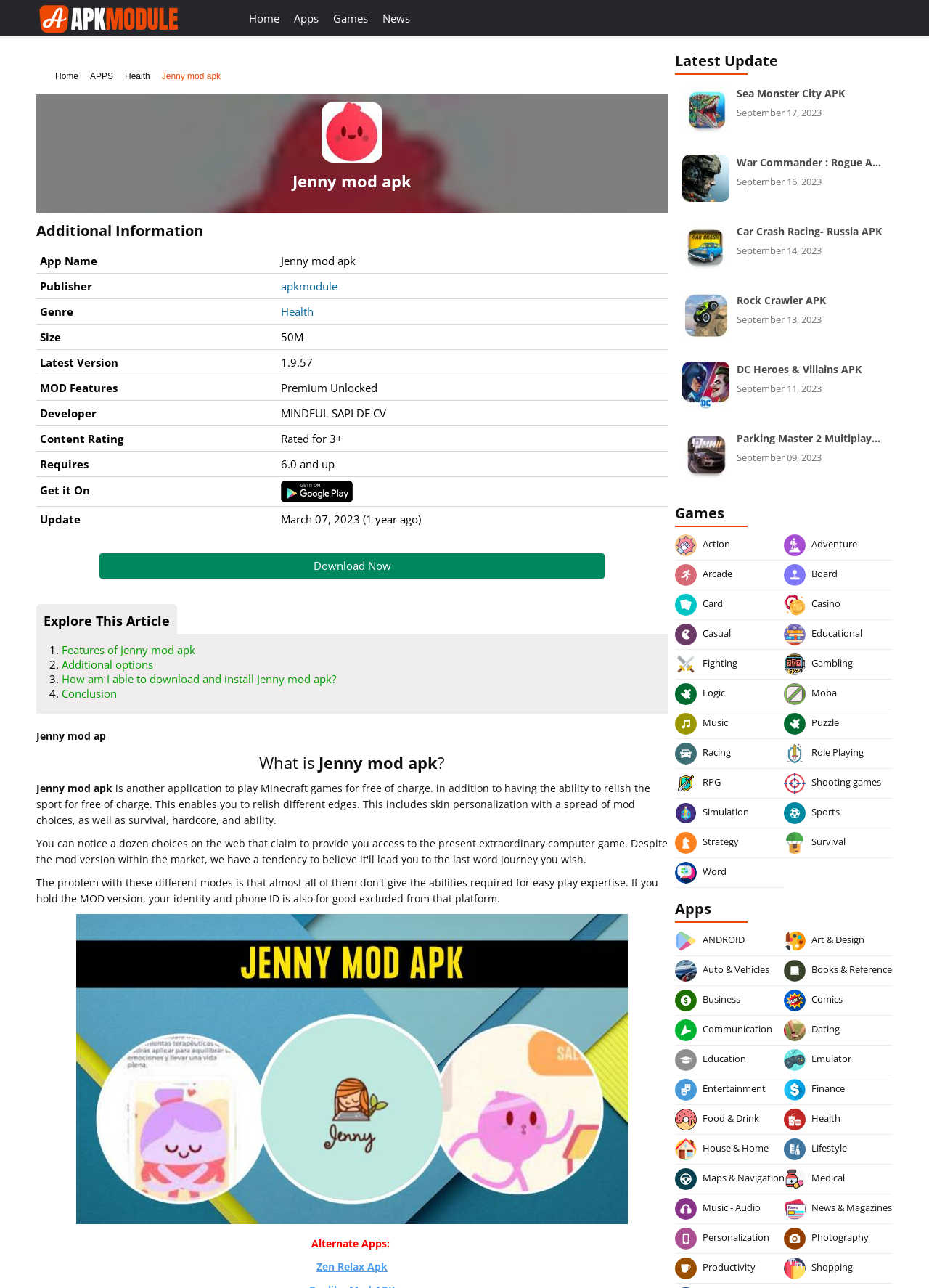Kindly provide the bounding box coordinates of the section you need to click on to fulfill the given instruction: "View 'TOP NEWS'".

None